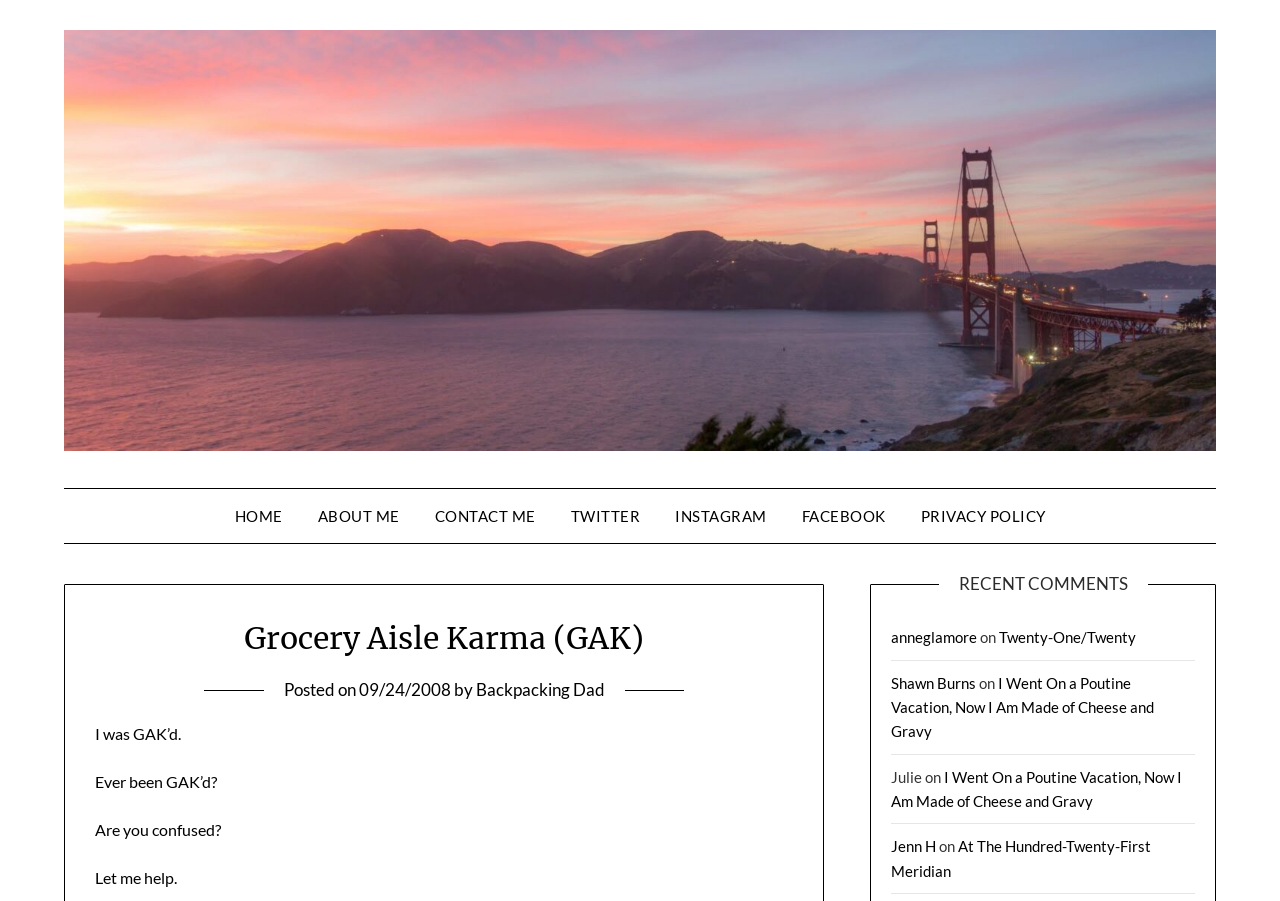What is the title of the article?
Please provide a comprehensive and detailed answer to the question.

The title of the article can be found in the article section, where it says 'Grocery Aisle Karma (GAK)'. This is a heading element and is located above the article text.